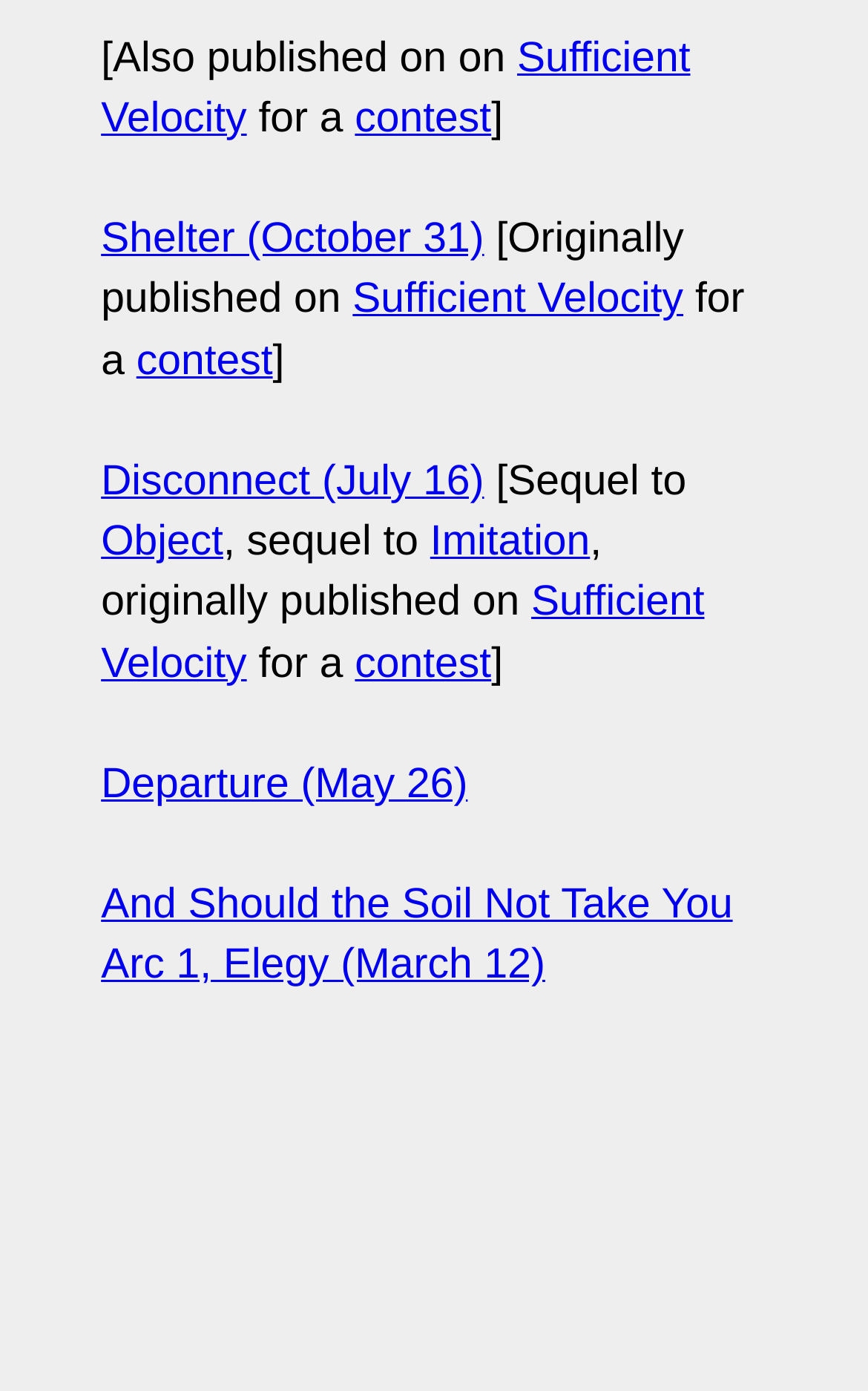Determine the coordinates of the bounding box that should be clicked to complete the instruction: "view June 2017". The coordinates should be represented by four float numbers between 0 and 1: [left, top, right, bottom].

None